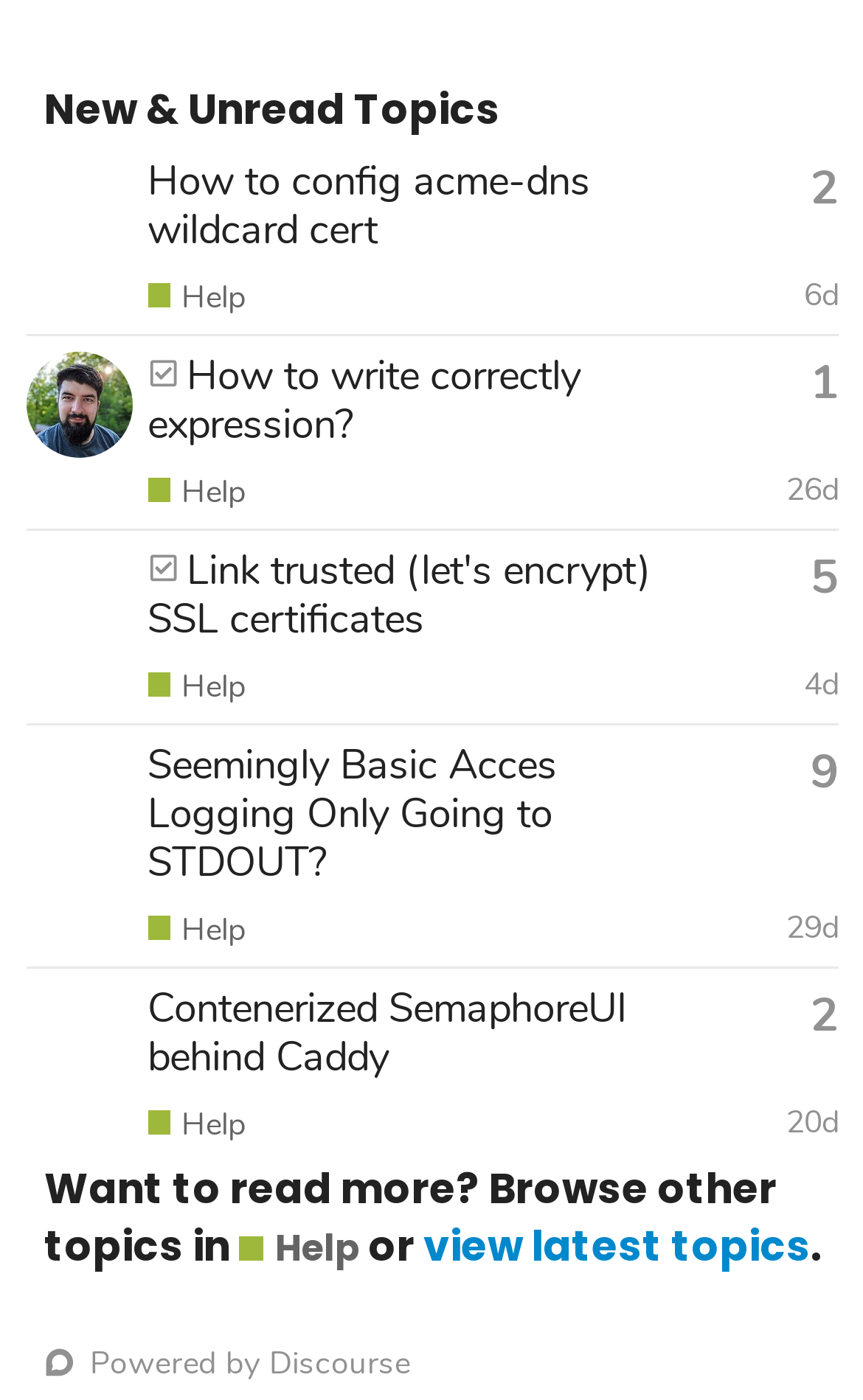Highlight the bounding box coordinates of the region I should click on to meet the following instruction: "Browse other topics in Help".

[0.277, 0.875, 0.416, 0.911]